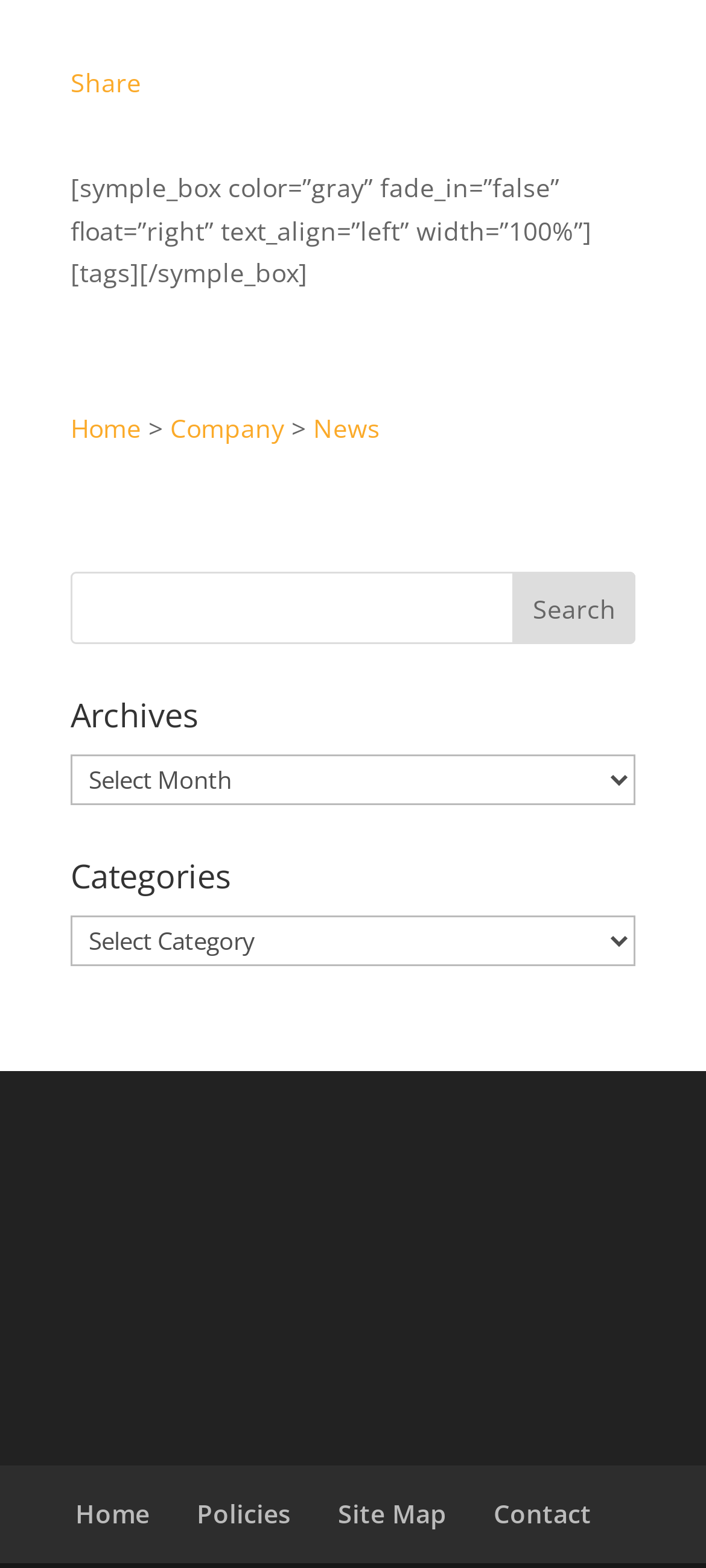Can you find the bounding box coordinates of the area I should click to execute the following instruction: "View Company page"?

[0.241, 0.262, 0.403, 0.284]